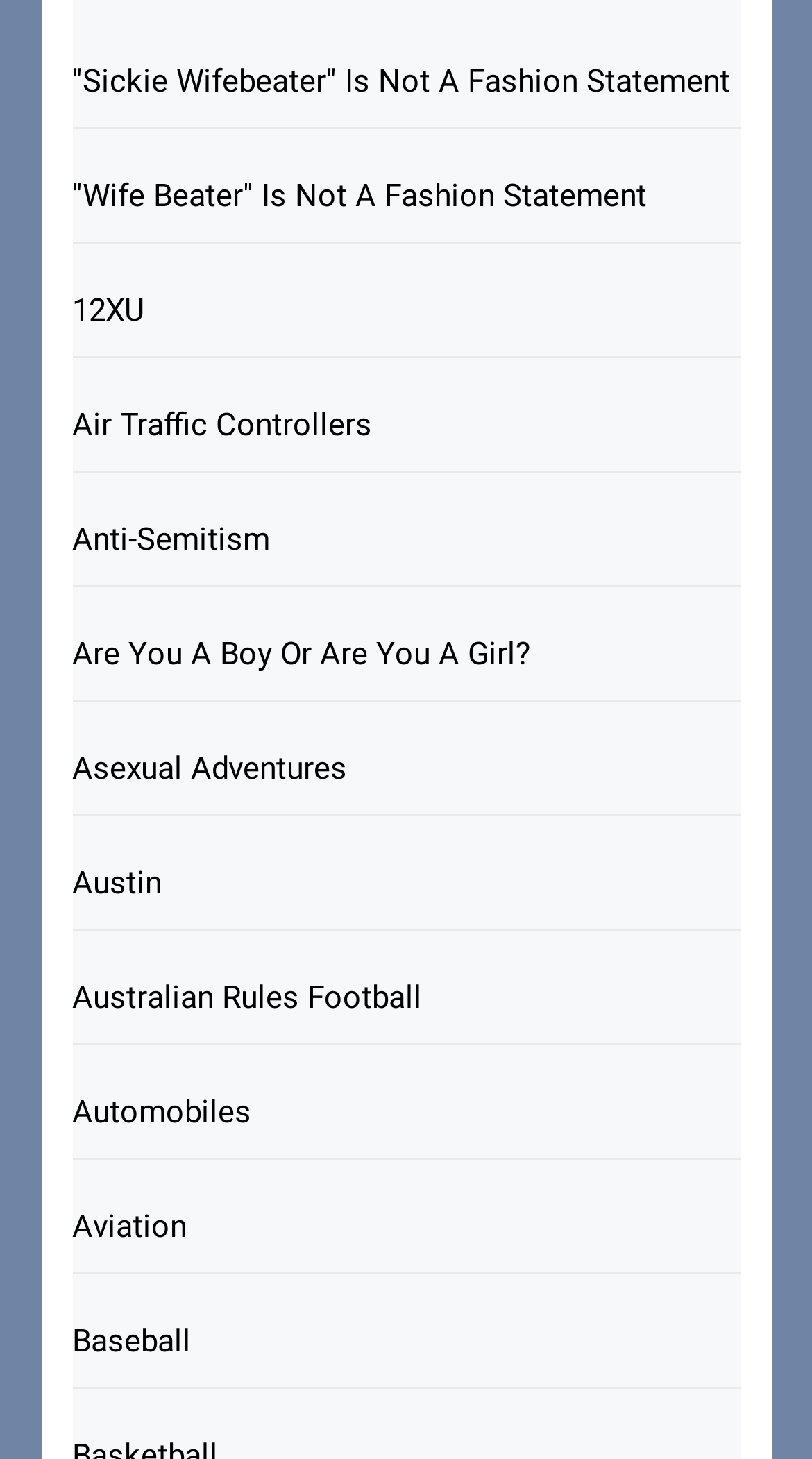Using the format (top-left x, top-left y, bottom-right x, bottom-right y), provide the bounding box coordinates for the described UI element. All values should be floating point numbers between 0 and 1: Austin

[0.088, 0.573, 0.912, 0.637]